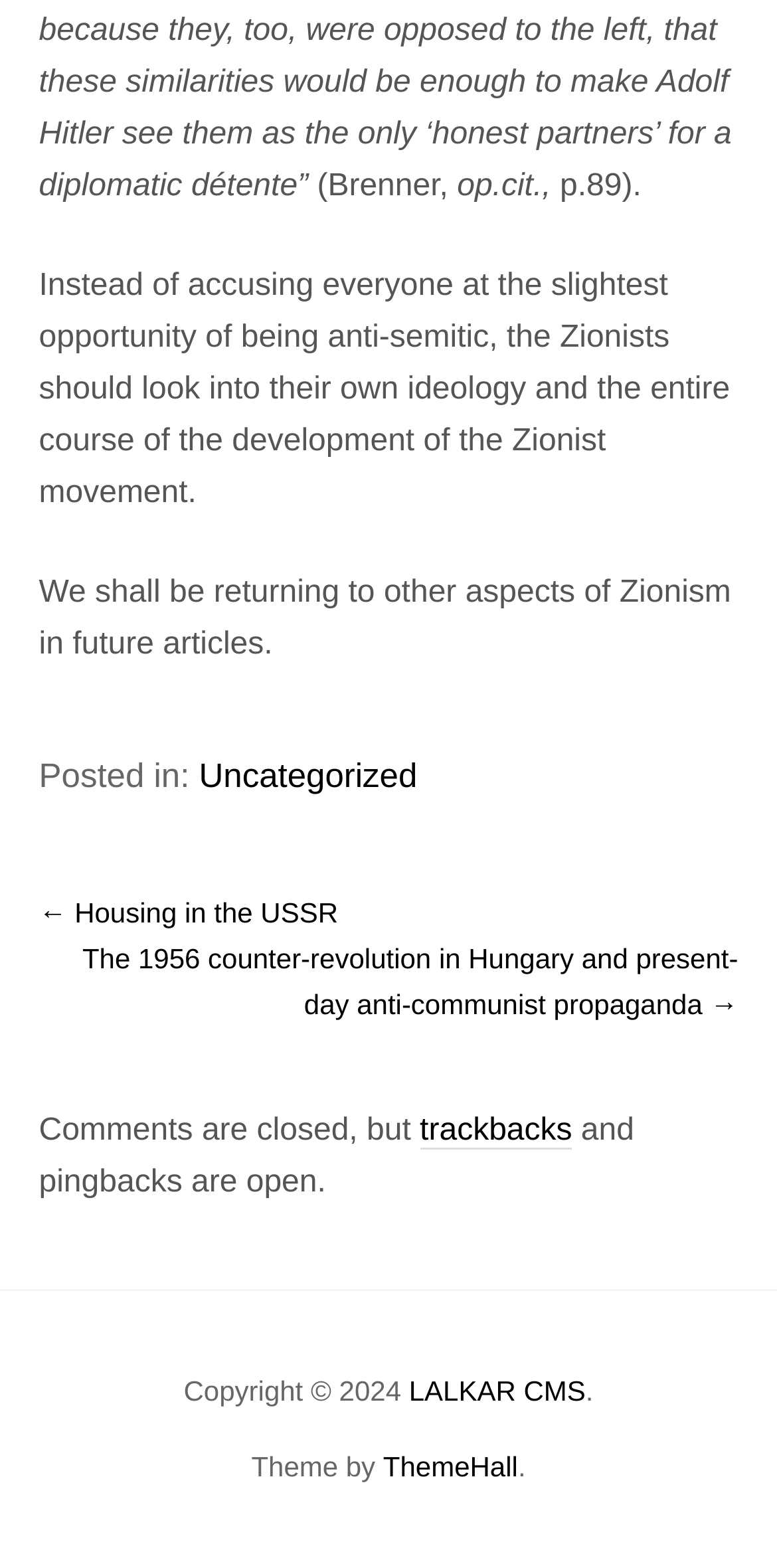Are comments open?
Using the image, give a concise answer in the form of a single word or short phrase.

No